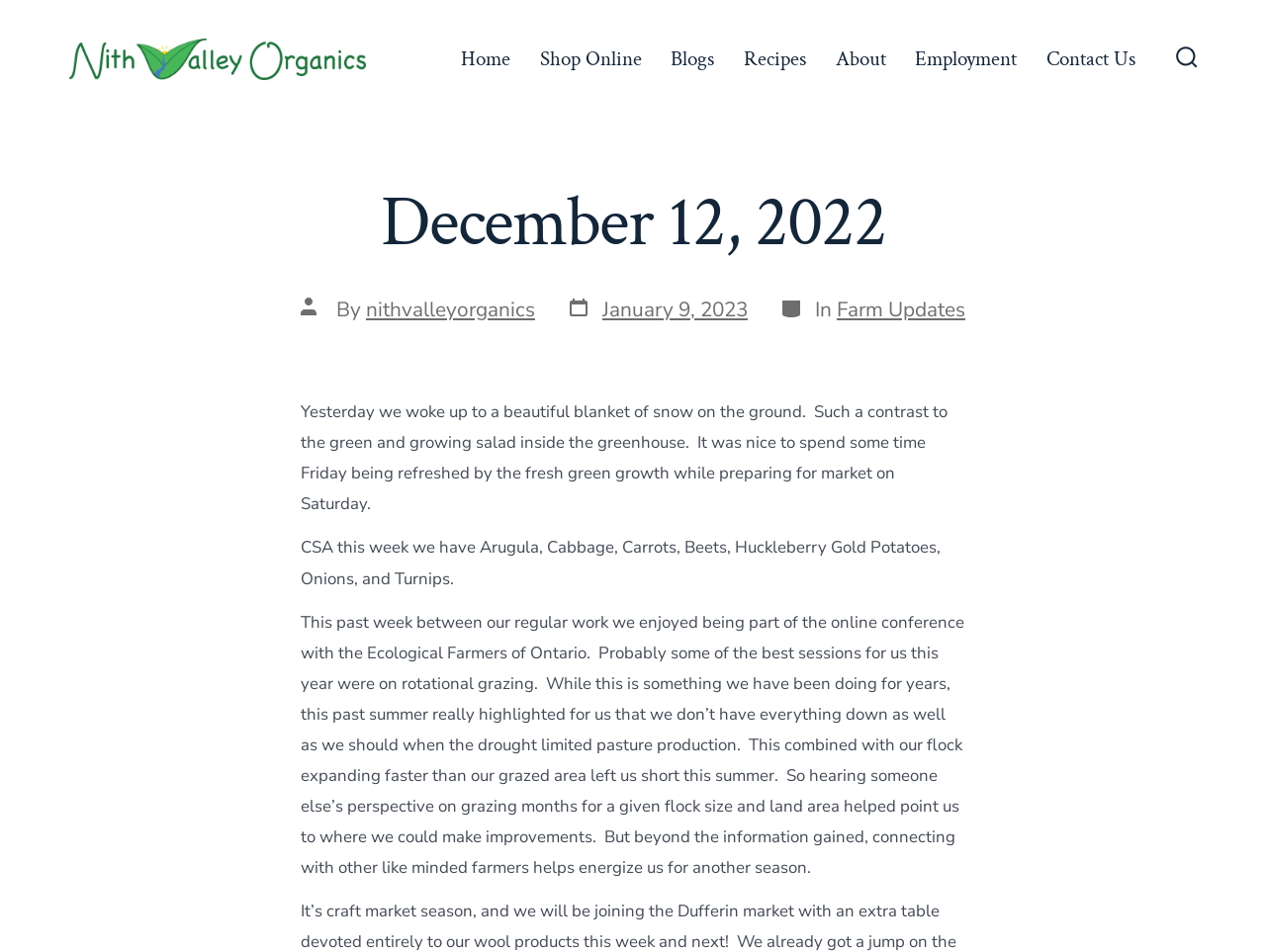Identify the bounding box coordinates of the element to click to follow this instruction: 'Listen to '90.3 - The Rock''. Ensure the coordinates are four float values between 0 and 1, provided as [left, top, right, bottom].

None